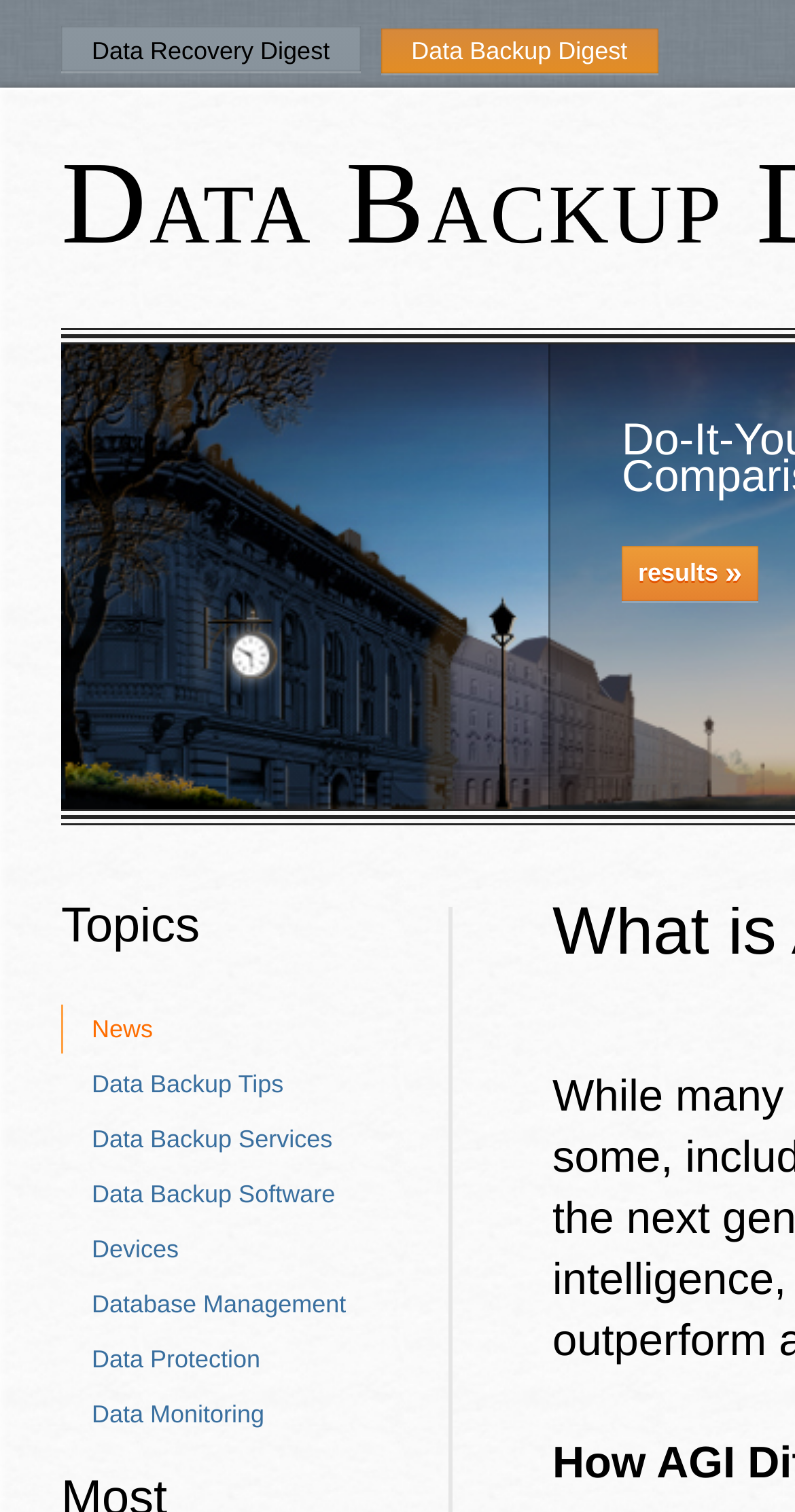Please determine the bounding box coordinates for the UI element described as: "Devices".

[0.079, 0.81, 0.436, 0.842]